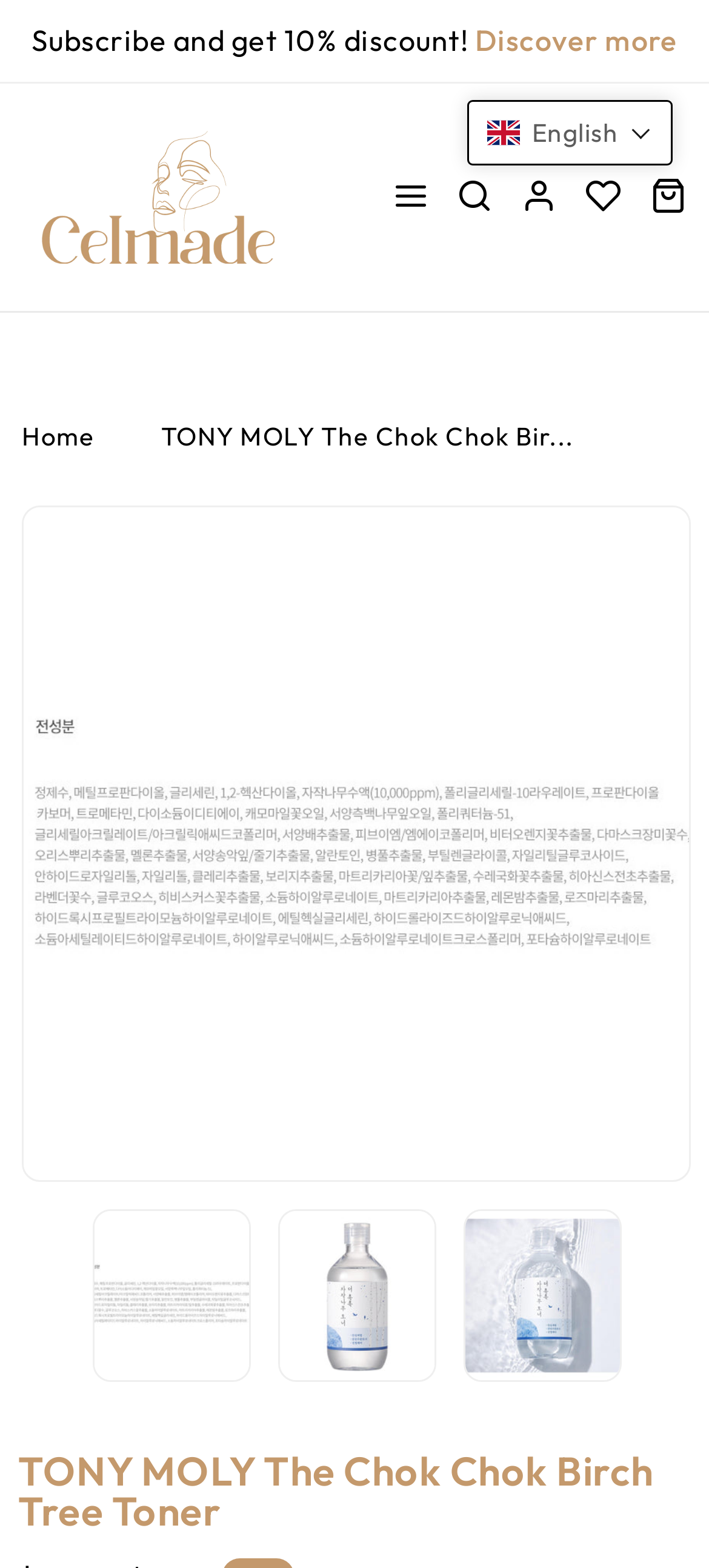What is the product name?
Craft a detailed and extensive response to the question.

The product name is mentioned in the static text 'TONY MOLY The Chok Chok Bir...' and also in the image description 'TONY MOLY The Chok Chok Birch Tree Toner'.